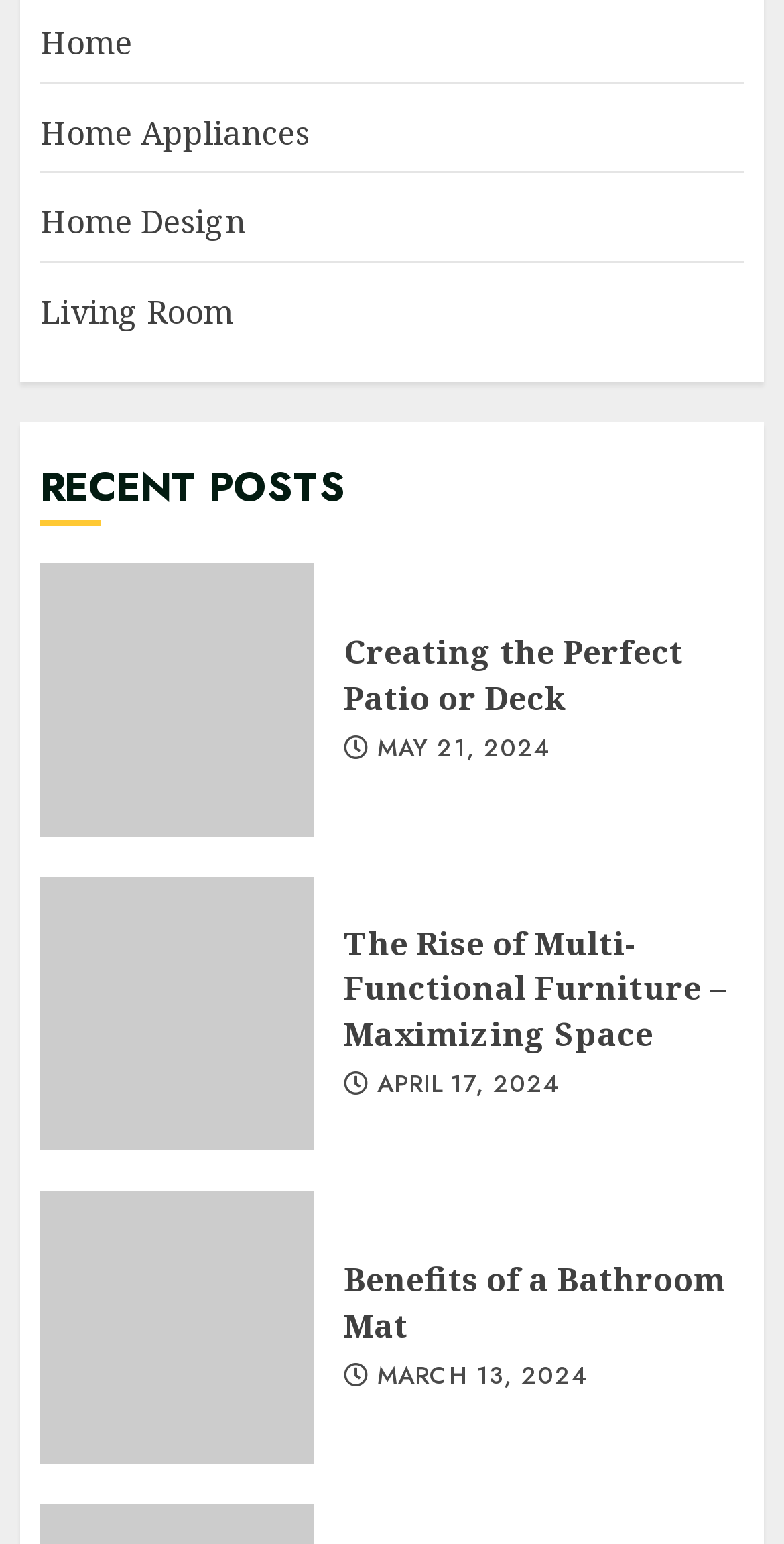Please find the bounding box coordinates of the element's region to be clicked to carry out this instruction: "learn about the rise of multi-functional furniture".

[0.051, 0.568, 0.4, 0.745]